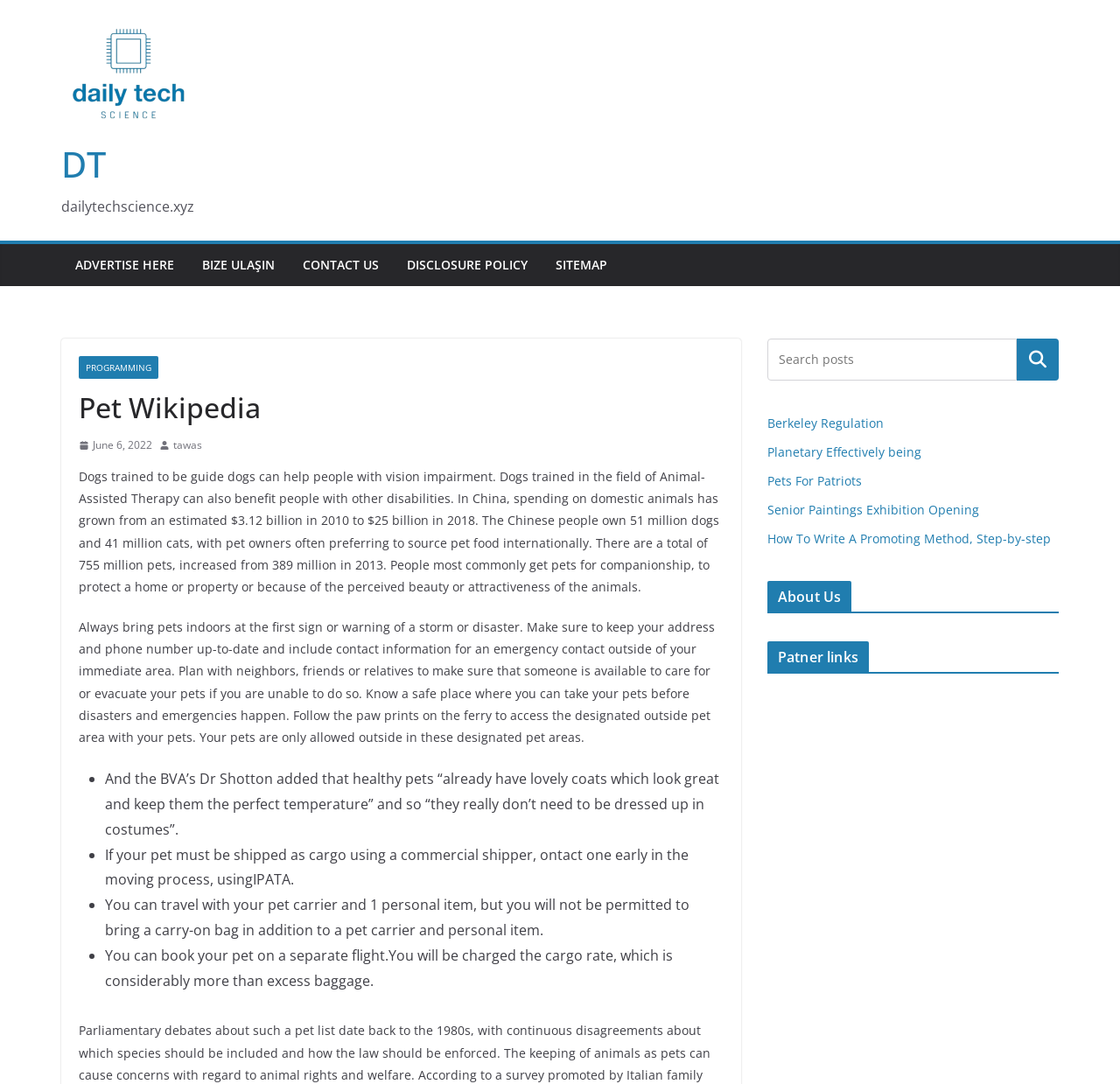How many pets are there in China?
Answer the question with a single word or phrase derived from the image.

755 million